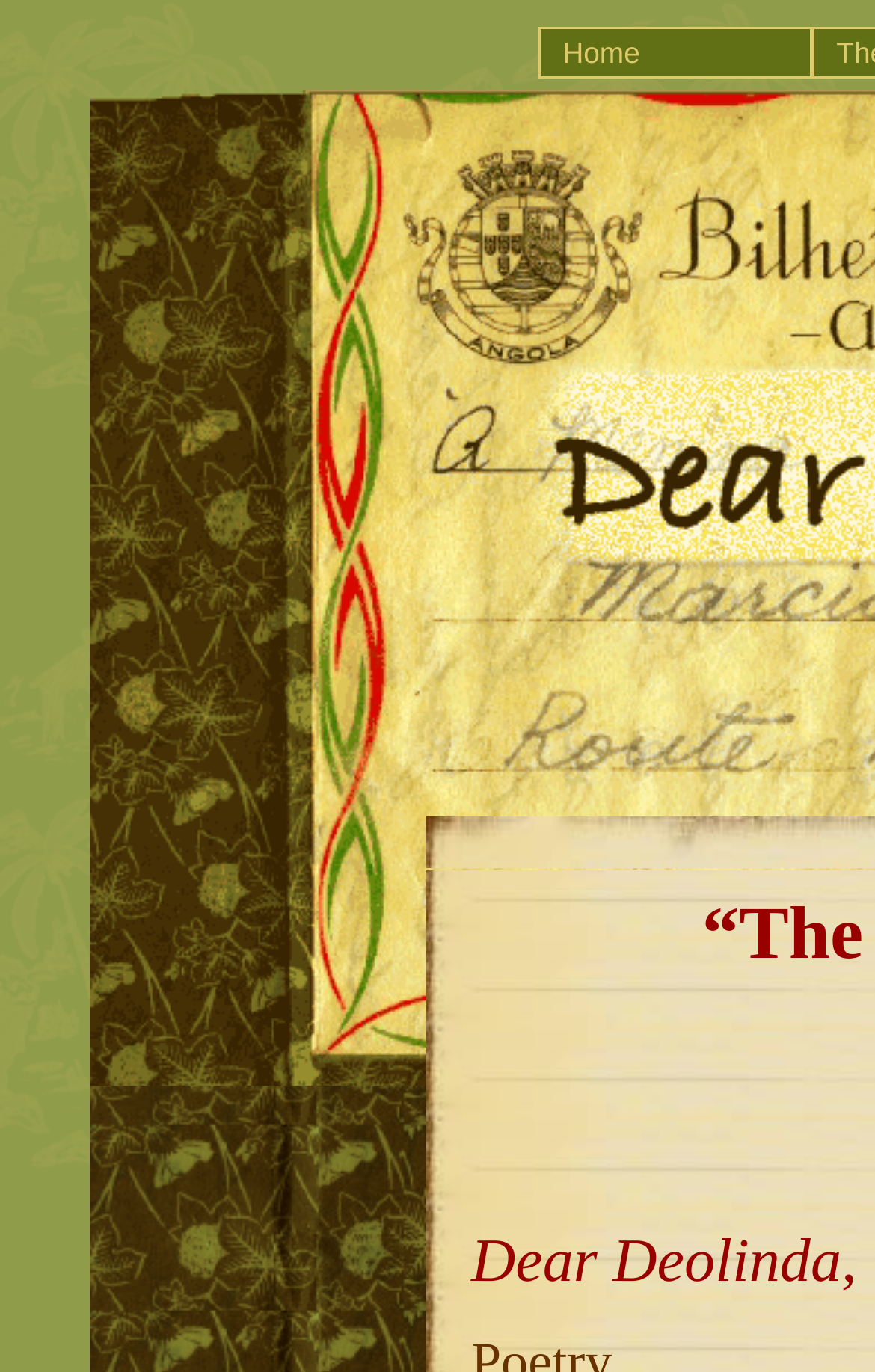Using the format (top-left x, top-left y, bottom-right x, bottom-right y), and given the element description, identify the bounding box coordinates within the screenshot: Home

[0.618, 0.022, 0.926, 0.055]